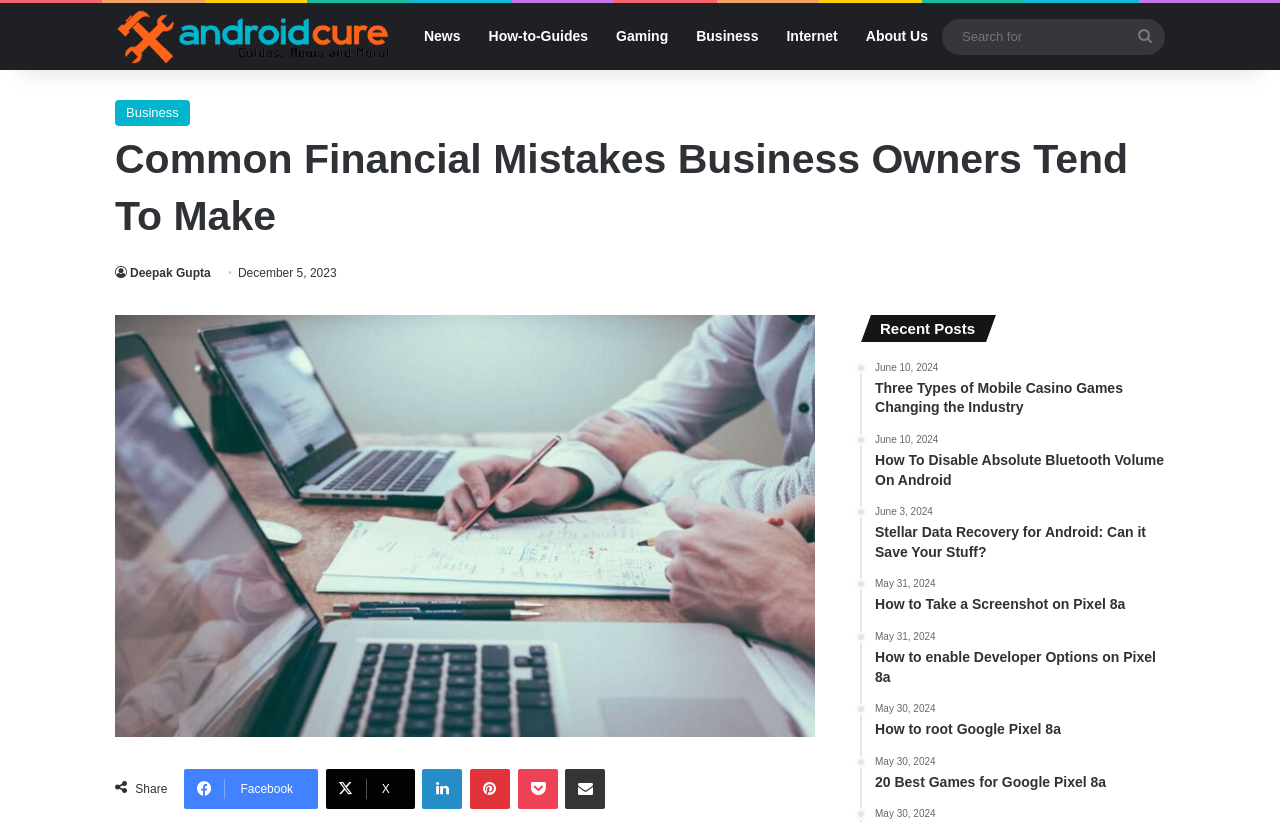Determine the bounding box coordinates of the clickable element to complete this instruction: "Go to Business page". Provide the coordinates in the format of four float numbers between 0 and 1, [left, top, right, bottom].

[0.533, 0.004, 0.603, 0.085]